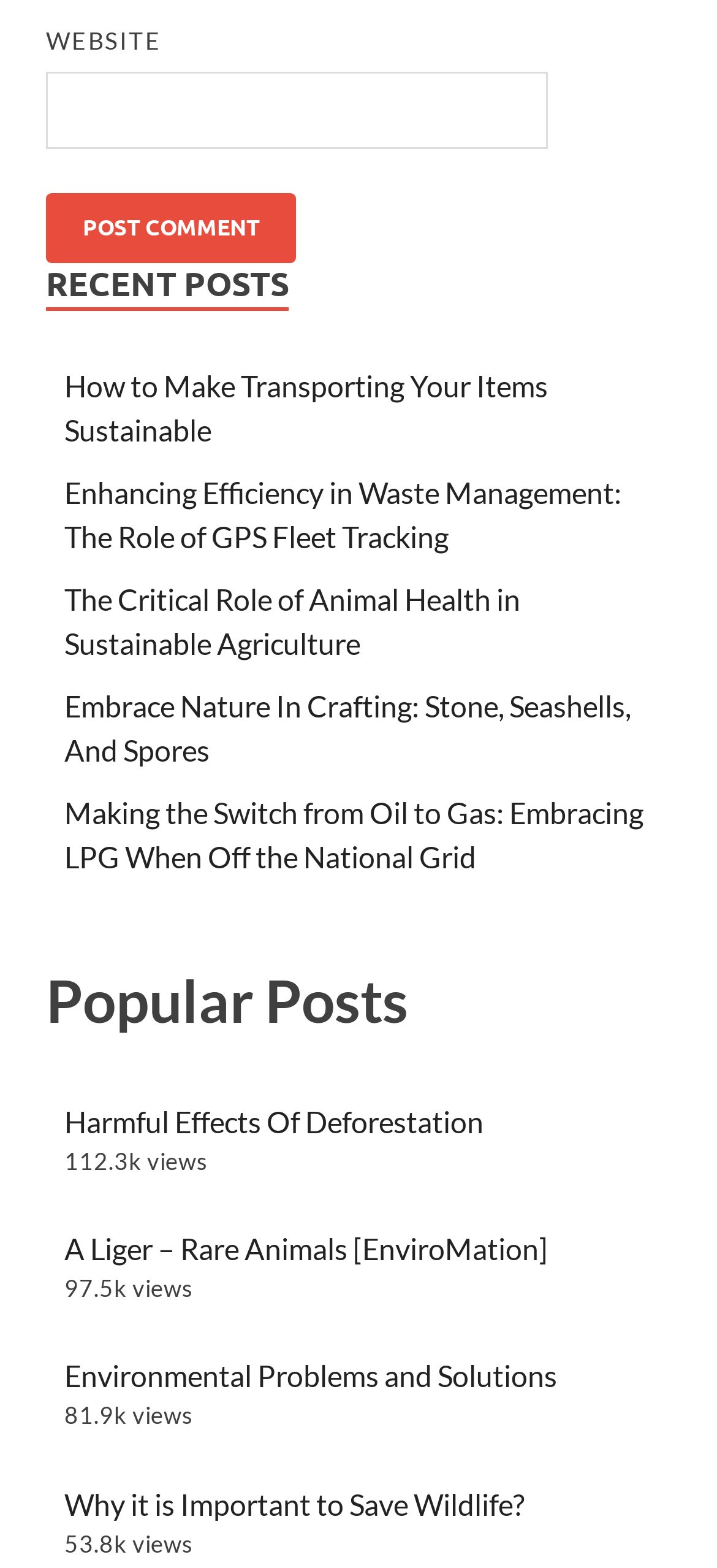Show the bounding box coordinates of the region that should be clicked to follow the instruction: "View popular post about harmful effects of deforestation."

[0.09, 0.704, 0.674, 0.726]